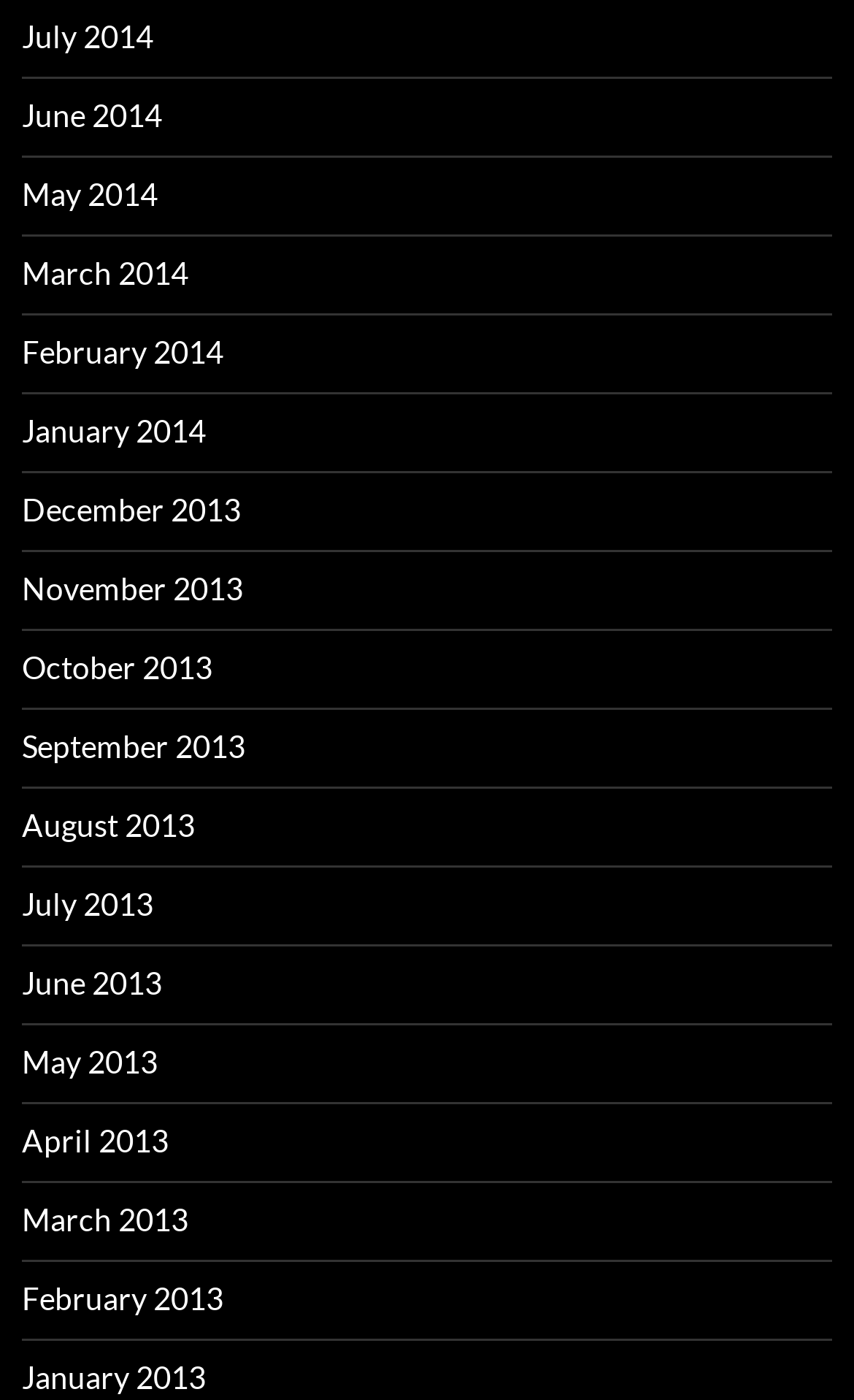Find the bounding box coordinates of the clickable region needed to perform the following instruction: "view July 2014". The coordinates should be provided as four float numbers between 0 and 1, i.e., [left, top, right, bottom].

[0.026, 0.013, 0.179, 0.039]